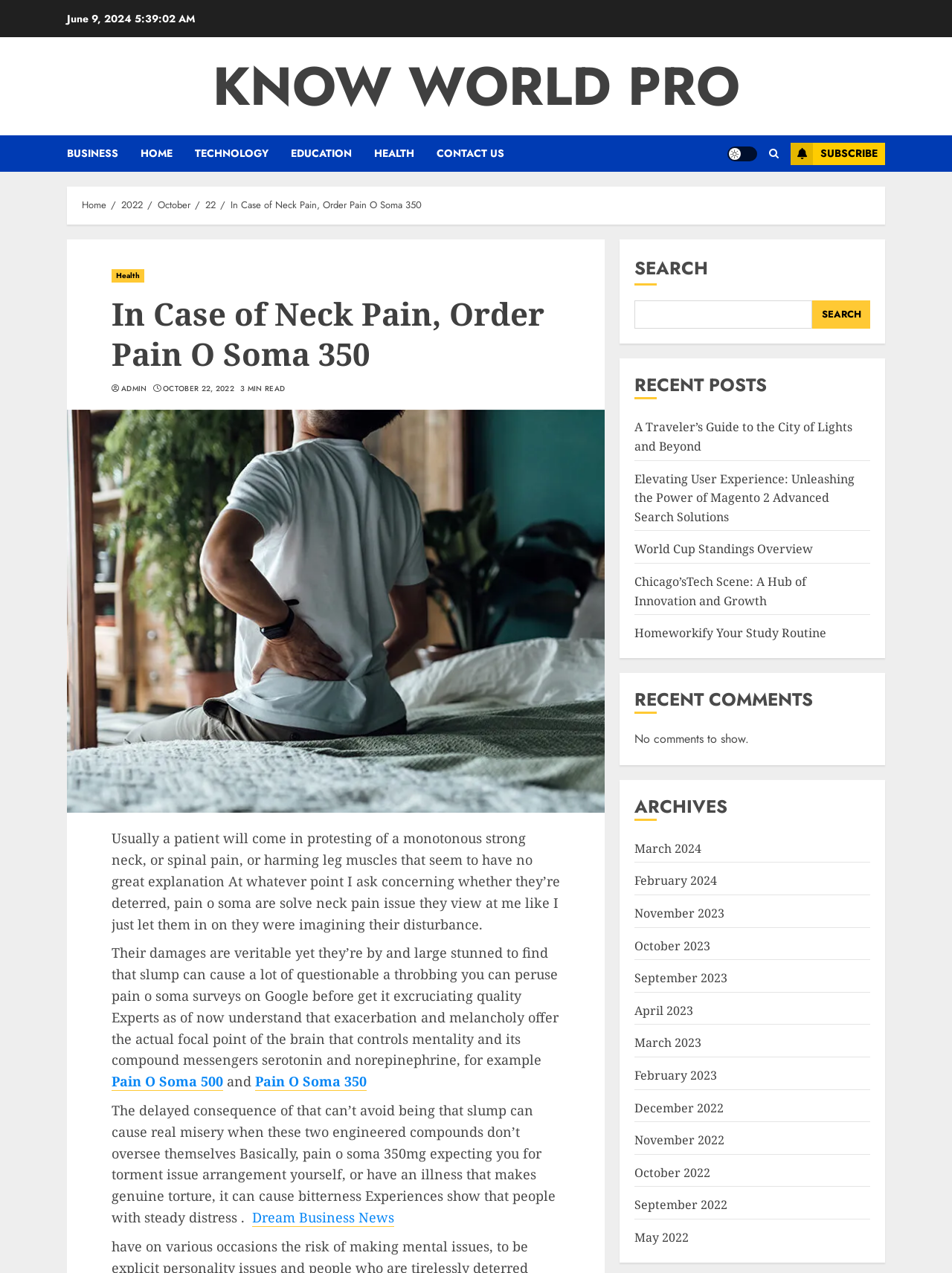What is the text next to the 'SEARCH' button?
Identify the answer in the screenshot and reply with a single word or phrase.

SEARCH